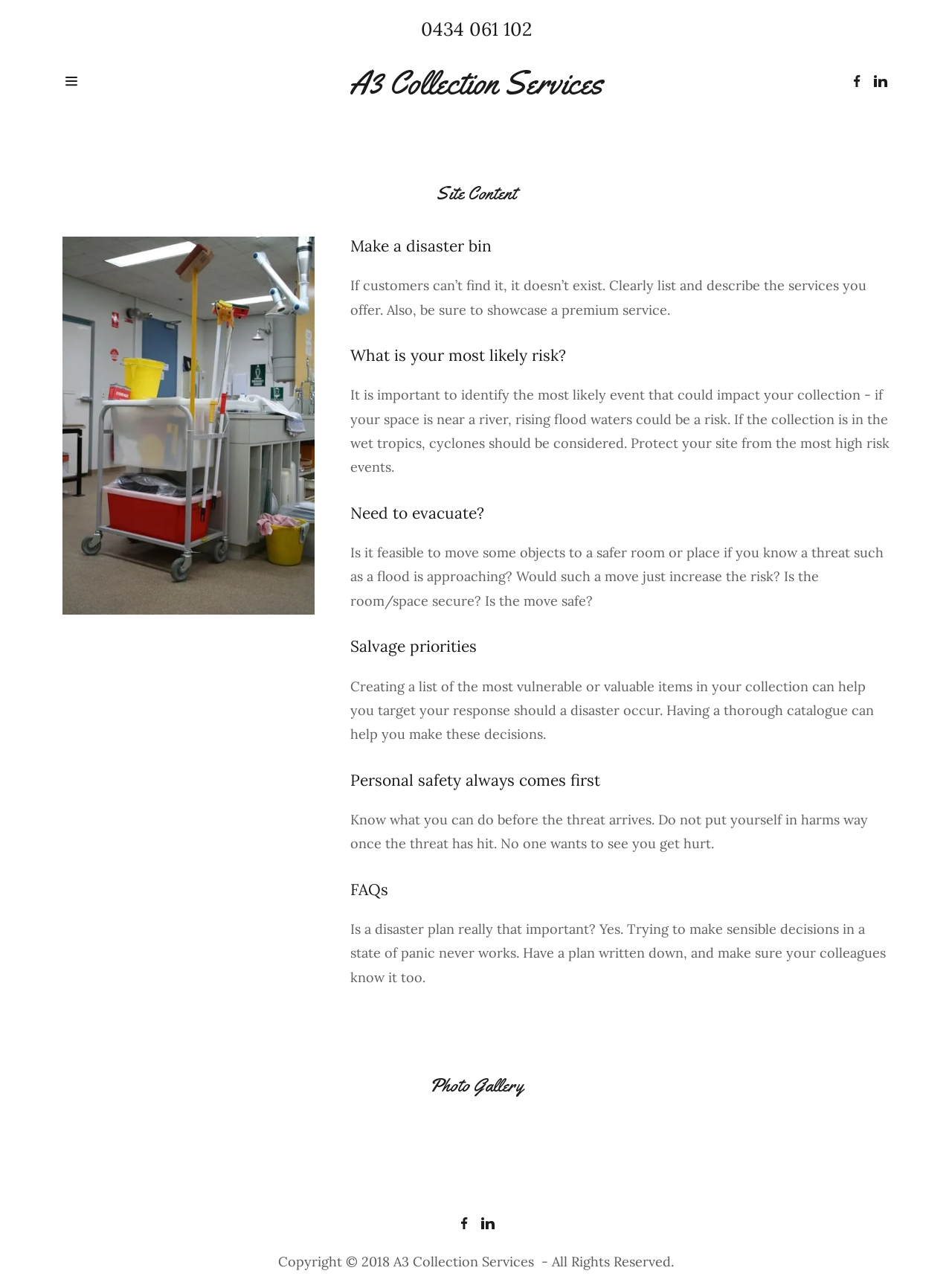Highlight the bounding box coordinates of the element that should be clicked to carry out the following instruction: "Explore Pinterest". The coordinates must be given as four float numbers ranging from 0 to 1, i.e., [left, top, right, bottom].

None